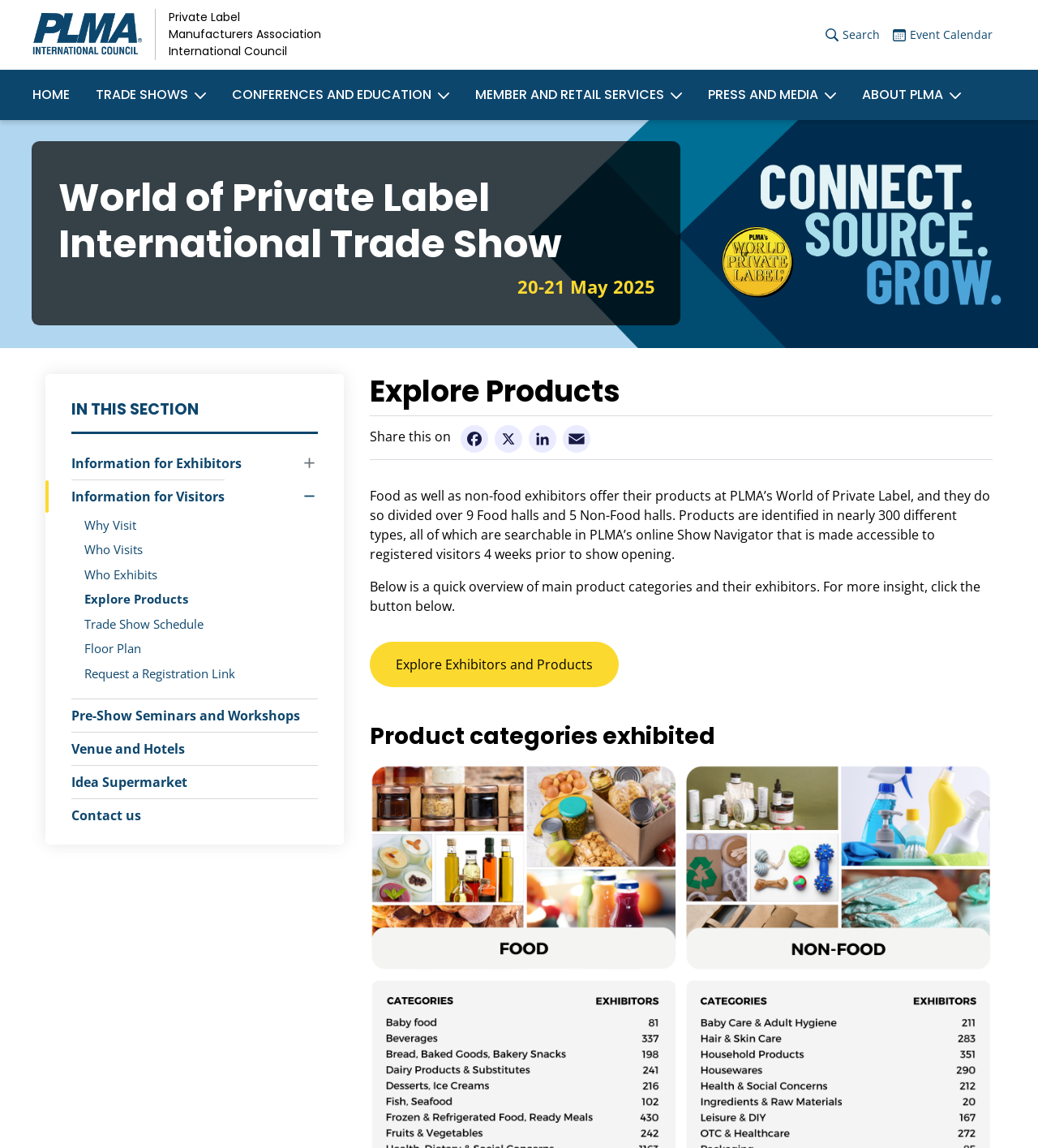What is the name of the trade show?
Based on the screenshot, respond with a single word or phrase.

World of Private Label